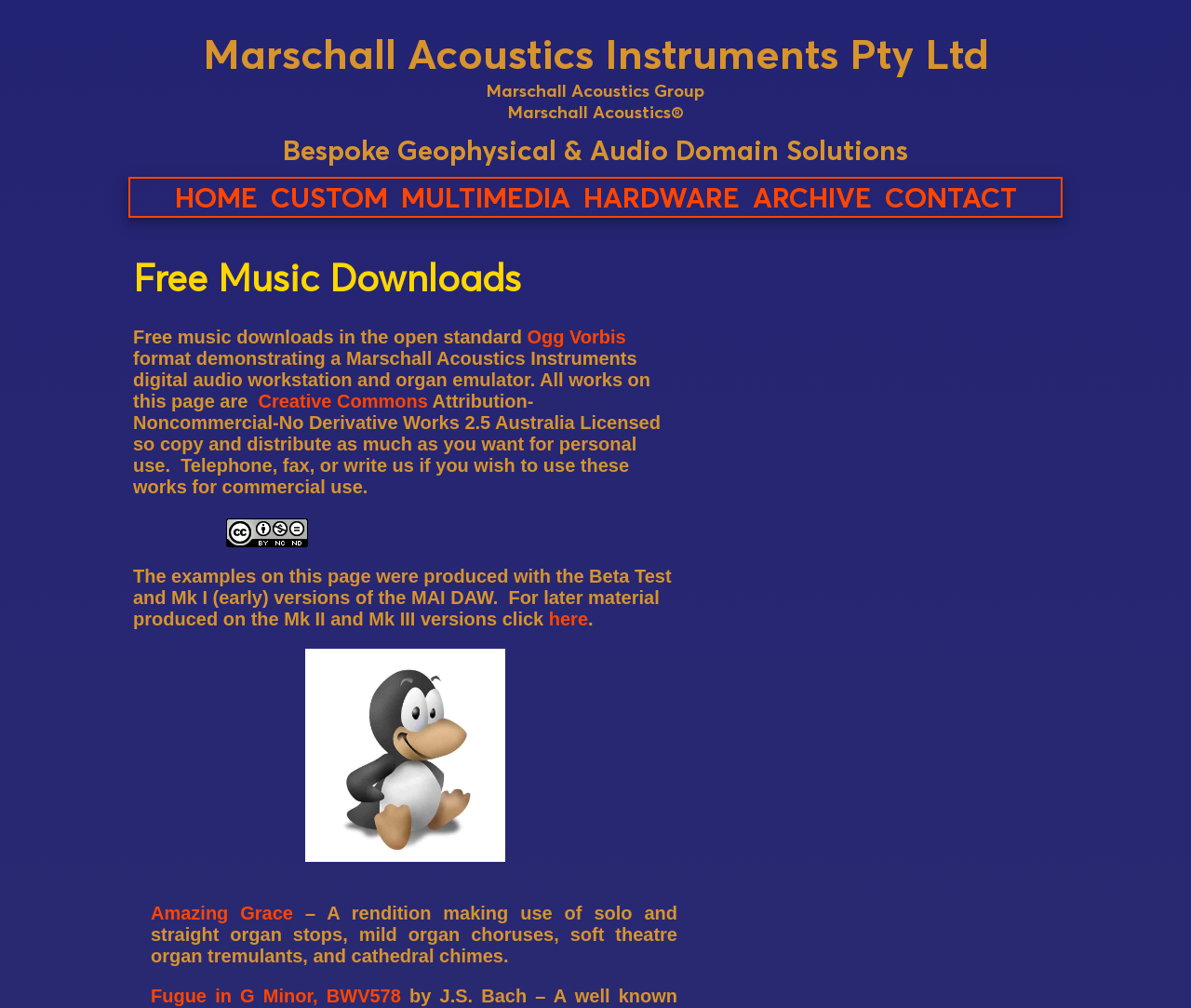What is the format of the free music downloads?
Based on the image, answer the question with as much detail as possible.

The link 'Ogg Vorbis' is mentioned in the context of free music downloads, indicating that the format of these downloads is Ogg Vorbis.